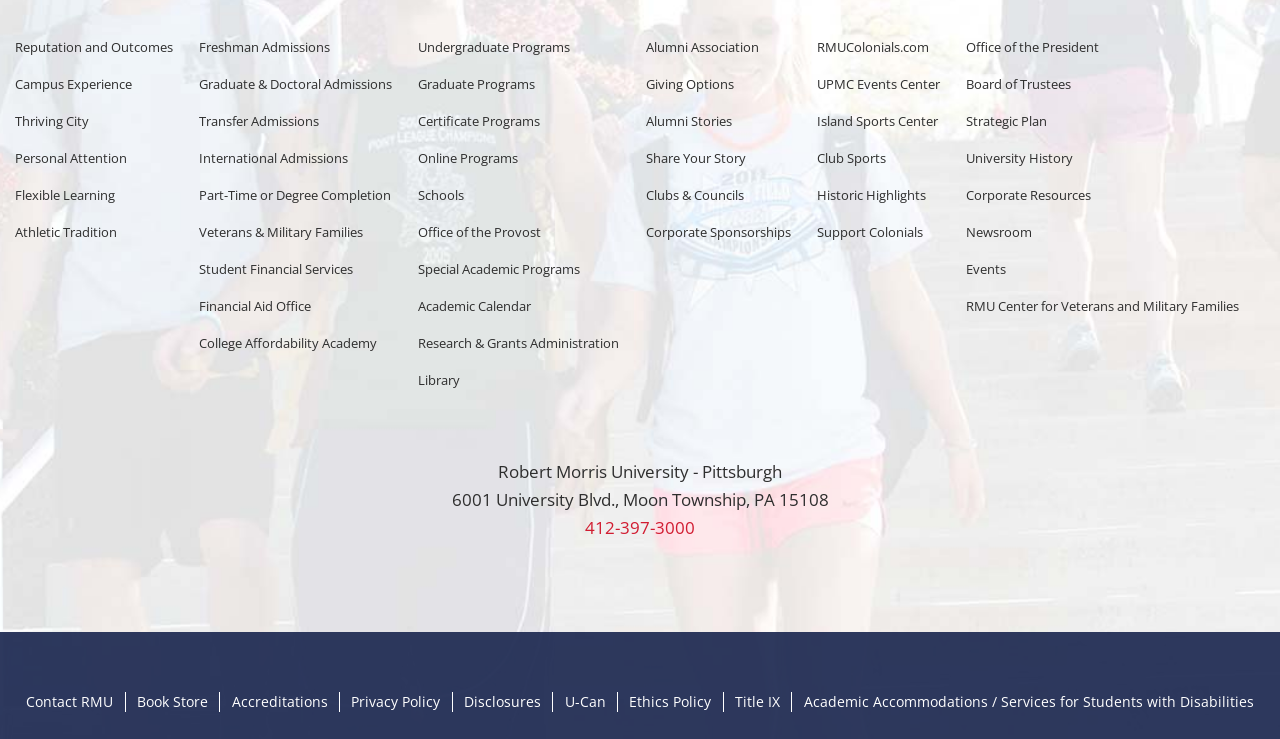Determine the bounding box coordinates of the section to be clicked to follow the instruction: "Call 412-397-3000". The coordinates should be given as four float numbers between 0 and 1, formatted as [left, top, right, bottom].

[0.457, 0.698, 0.543, 0.729]